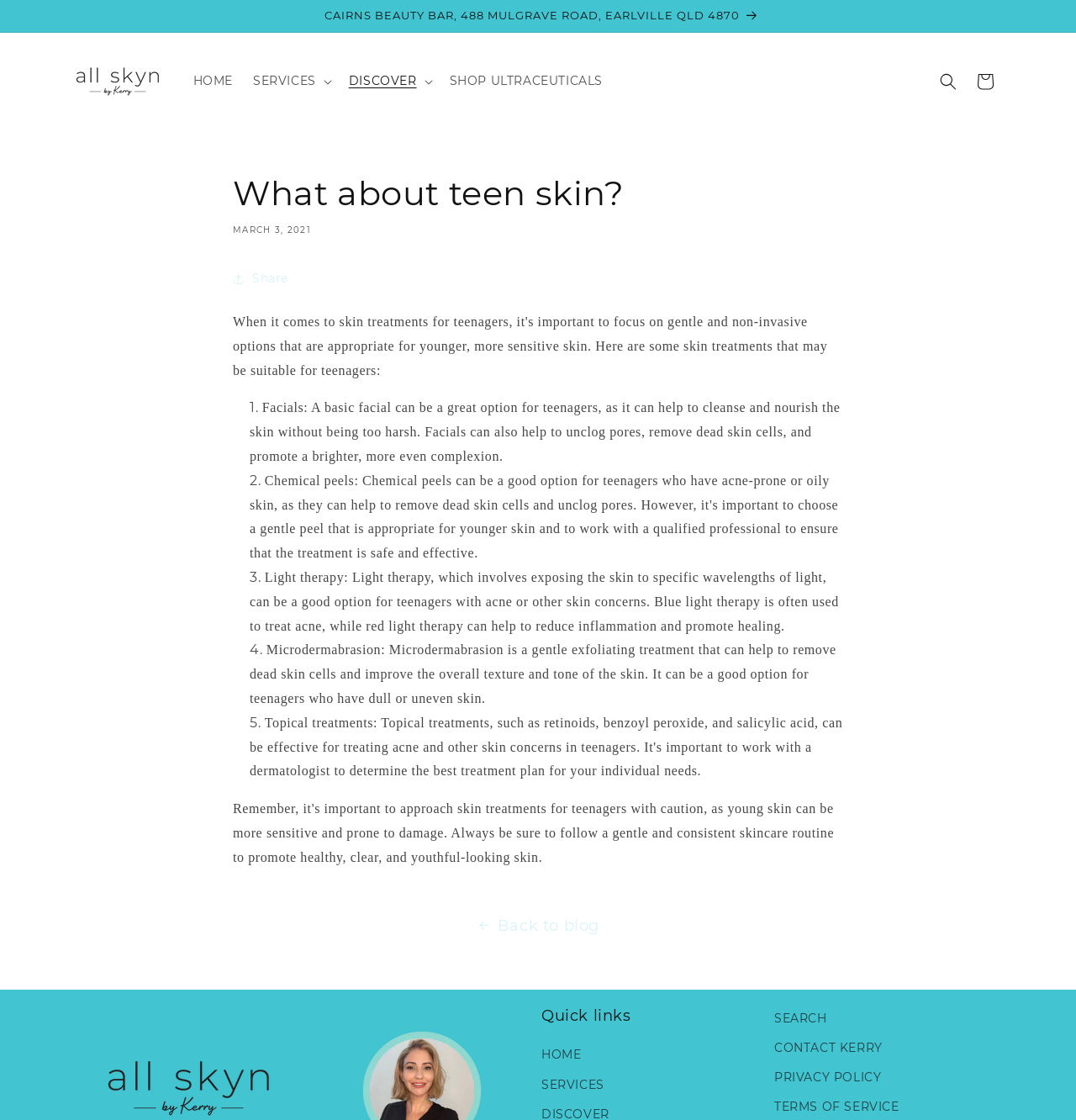Specify the bounding box coordinates of the area that needs to be clicked to achieve the following instruction: "Go to the 'SHOP ULTRACEUTICALS' page".

[0.408, 0.057, 0.569, 0.088]